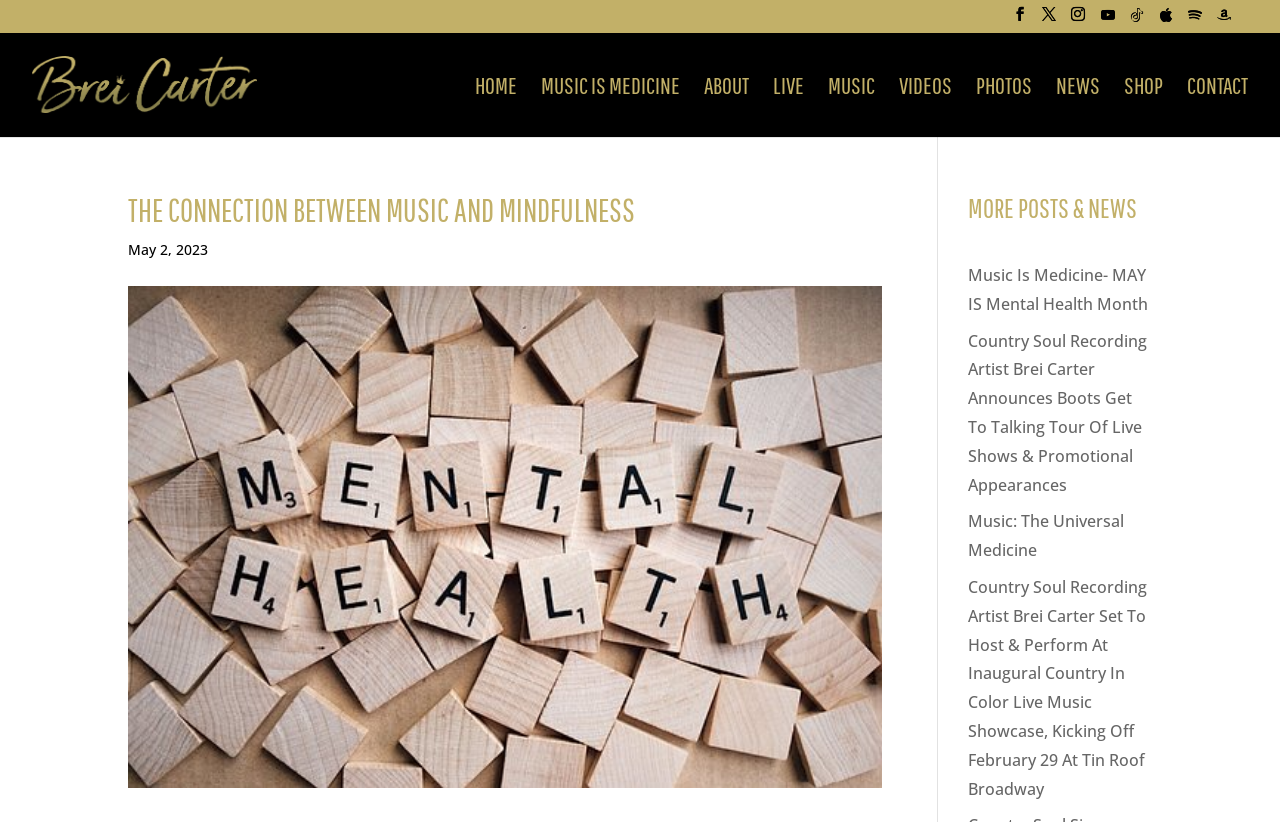Identify the bounding box coordinates of the specific part of the webpage to click to complete this instruction: "Read the post about Music Is Medicine".

[0.756, 0.321, 0.897, 0.383]